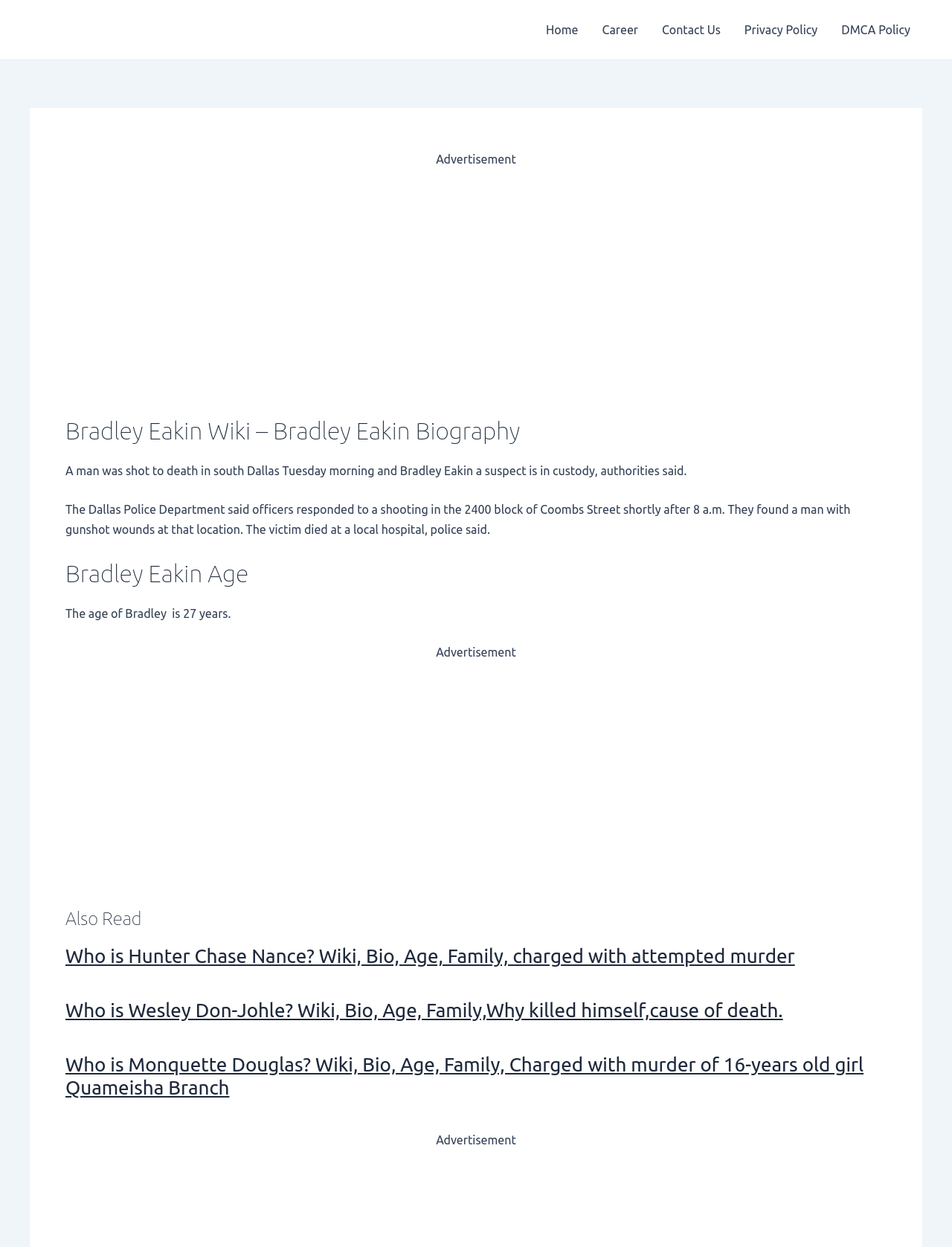Please locate the bounding box coordinates of the region I need to click to follow this instruction: "Visit Who is Hunter Chase Nance?".

[0.069, 0.758, 0.835, 0.775]